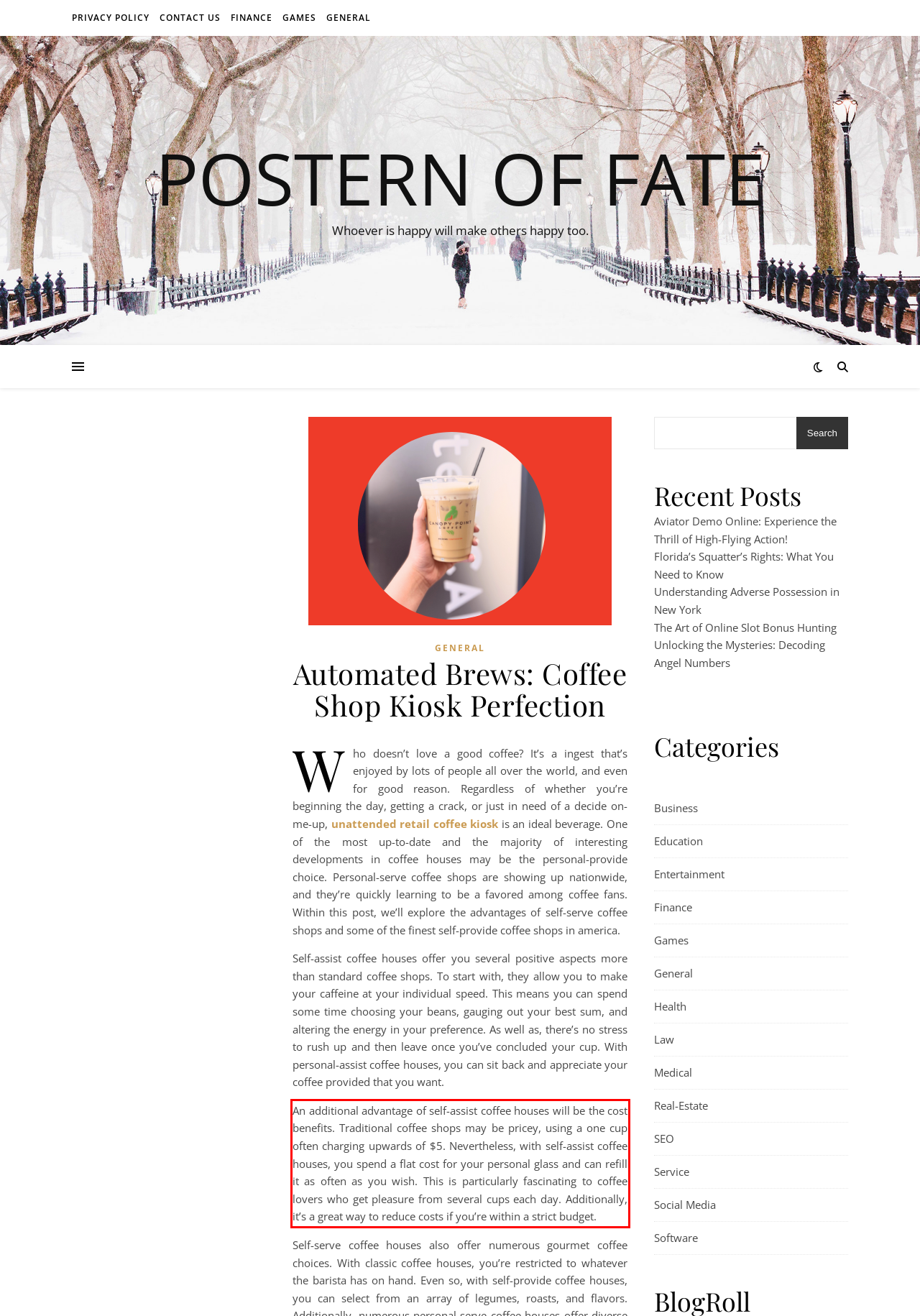View the screenshot of the webpage and identify the UI element surrounded by a red bounding box. Extract the text contained within this red bounding box.

An additional advantage of self-assist coffee houses will be the cost benefits. Traditional coffee shops may be pricey, using a one cup often charging upwards of $5. Nevertheless, with self-assist coffee houses, you spend a flat cost for your personal glass and can refill it as often as you wish. This is particularly fascinating to coffee lovers who get pleasure from several cups each day. Additionally, it’s a great way to reduce costs if you’re within a strict budget.